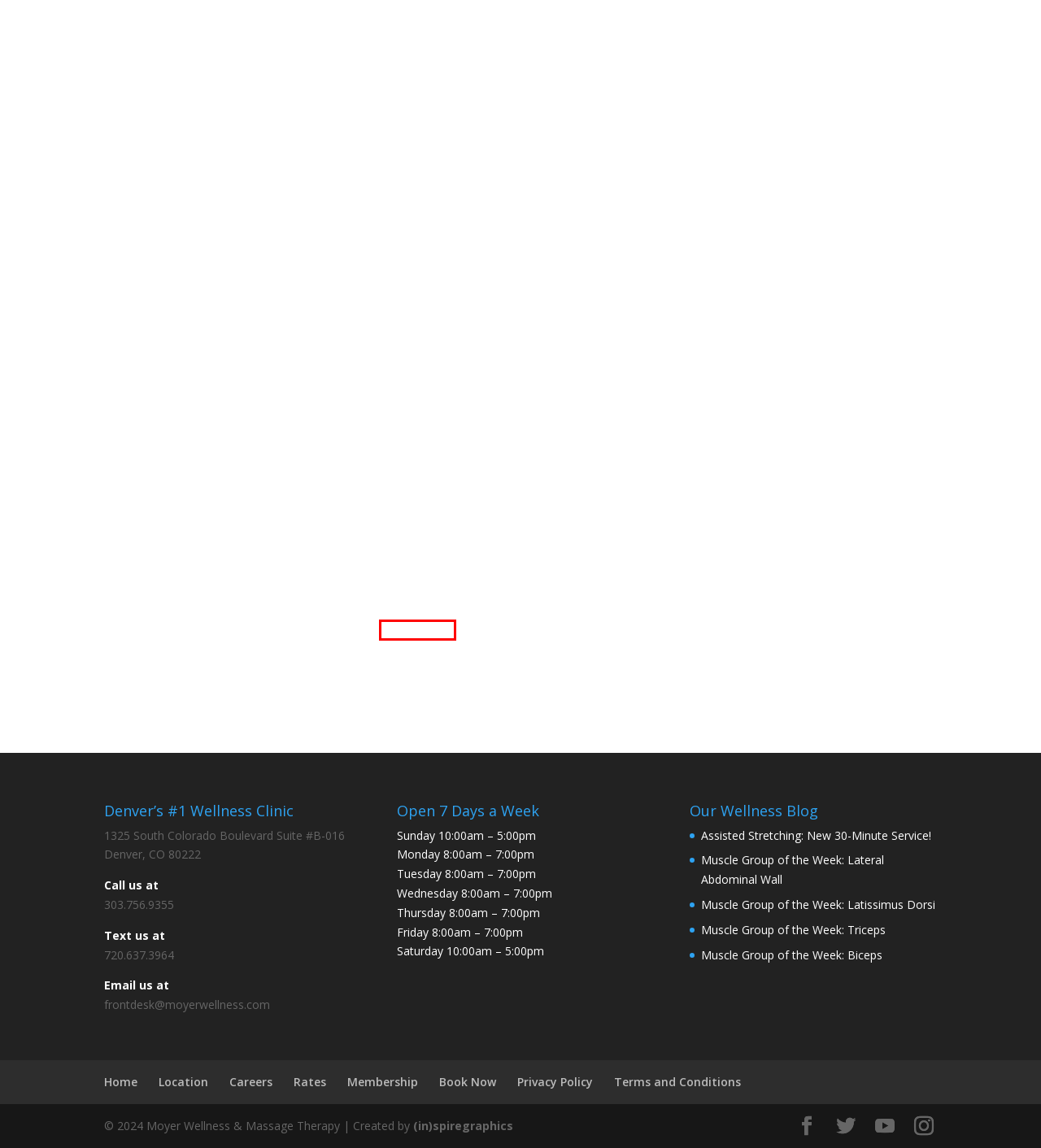You have a screenshot of a webpage, and a red bounding box highlights an element. Select the webpage description that best fits the new page after clicking the element within the bounding box. Options are:
A. Muscle Group of the Week: Latissimus Dorsi | Moyer Total Wellness
B. inspiregraphics - Website Designer
C. Now Hiring - Moyer Total Wellness
D. Meet Our Denver Wellness Team - Moyer Total Wellness
E. Rates - Moyer Total Wellness
F. Assisted Stretching: New 30-Minute Service! | Moyer Total Wellness
G. Membership - Moyer Total Wellness
H. Muscle Group of the Week: Biceps | Moyer Total Wellness

D